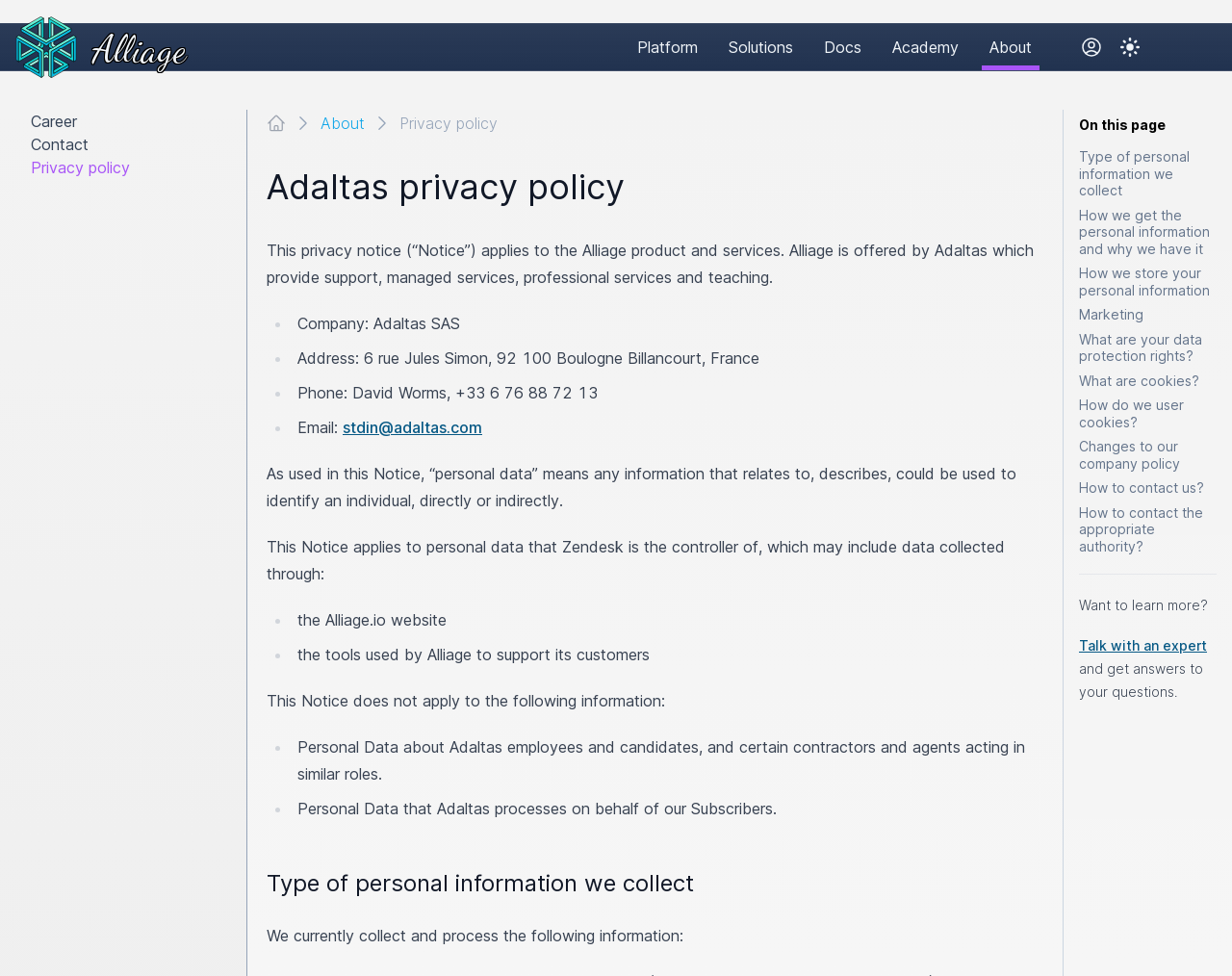Illustrate the webpage thoroughly, mentioning all important details.

The webpage is about Alliage's privacy policy, provided by Adaltas. At the top, there is a logo image and a heading "Alliage" followed by a navigation menu with links to "Platform", "Solutions", "Docs", "Academy", and "About". To the right of the navigation menu, there is a button with a popup menu containing links to "Career", "Contact", and "Privacy policy".

Below the navigation menu, there is a breadcrumb navigation with links to "Home" and "About", followed by a heading "Adaltas privacy policy". The main content of the page is a long text describing the privacy policy, divided into sections with headings such as "Type of personal information we collect" and "How we get the personal information and why we have it".

The text is organized into paragraphs and lists, with bullet points marked by "•" symbols. The content includes information about what personal data is collected, how it is used, and what rights individuals have regarding their data.

On the right side of the page, there is a table of contents with links to different sections of the privacy policy, such as "Type of personal information we collect", "How we store your personal information", and "What are your data protection rights?". Below the table of contents, there is a call-to-action section with a link to "Talk with an expert" and a brief text encouraging users to learn more and get answers to their questions.